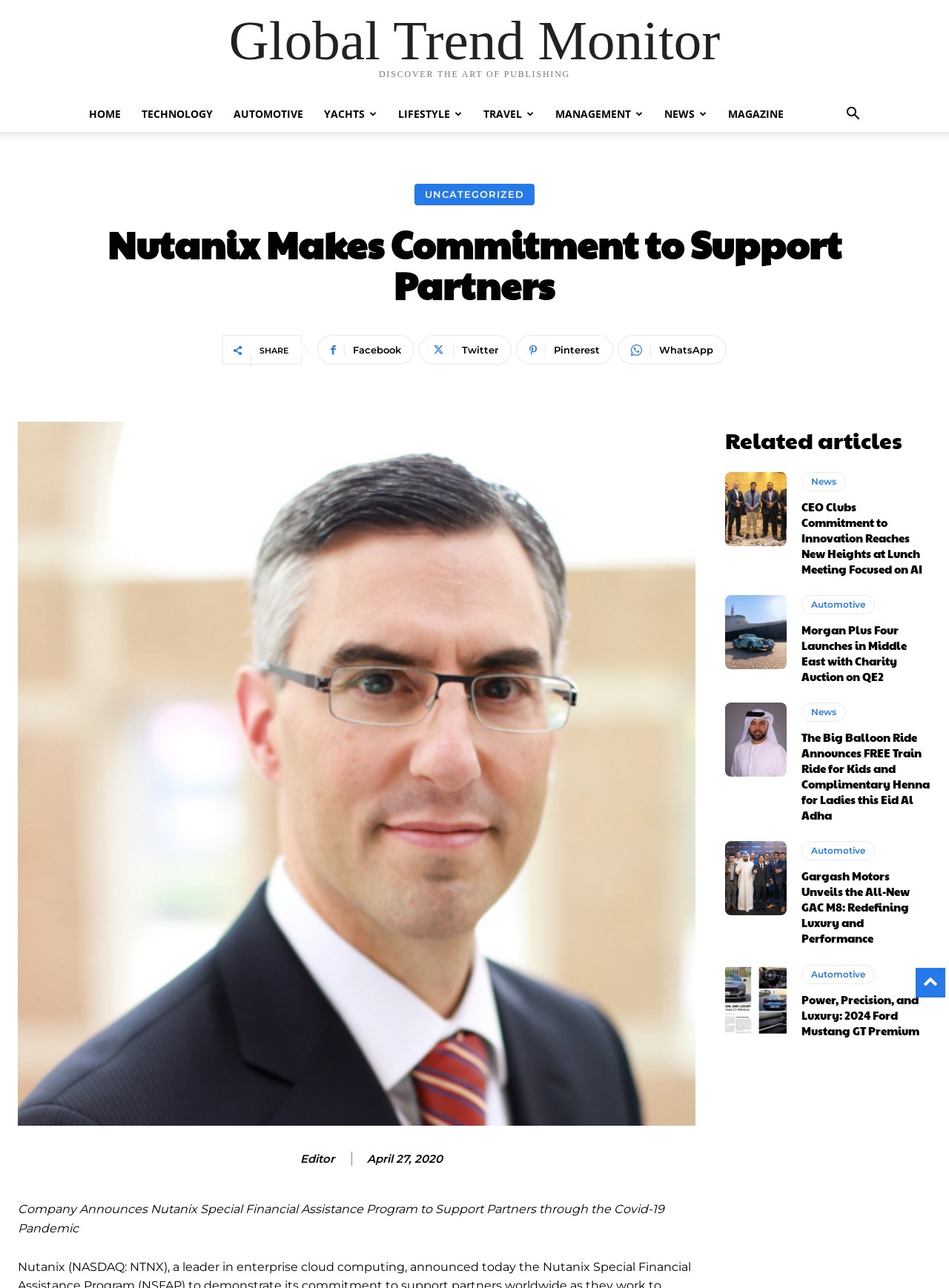What is the date of the article?
Could you answer the question in a detailed manner, providing as much information as possible?

The article's date is mentioned at the bottom of the webpage, which is April 27, 2020, as indicated by the time element.